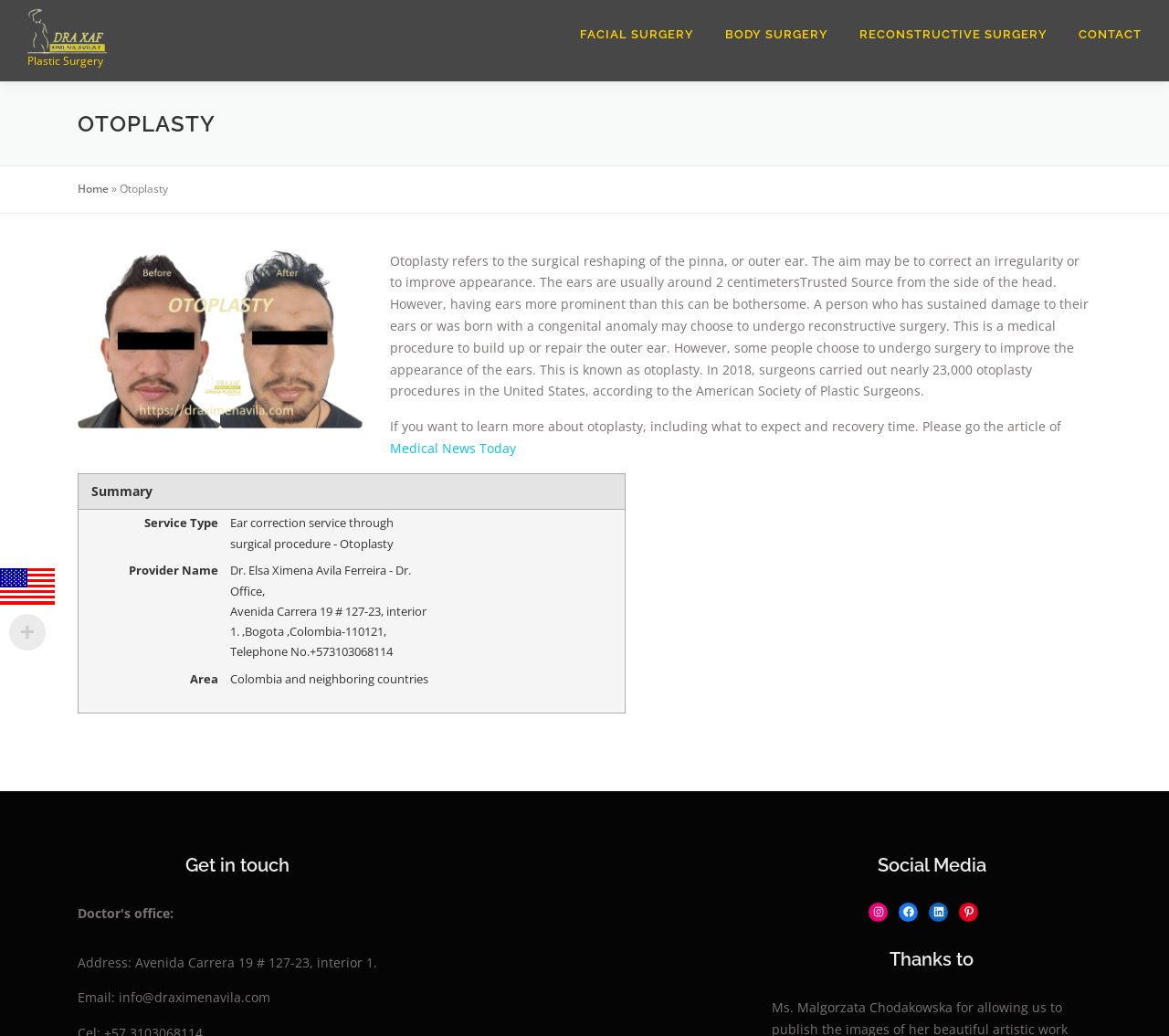What is the telephone number of the doctor's office?
Analyze the image and deliver a detailed answer to the question.

The telephone number is mentioned in the 'Get in touch' section of the webpage, which is located below the 'Address' section. The full telephone number is +573103068114.